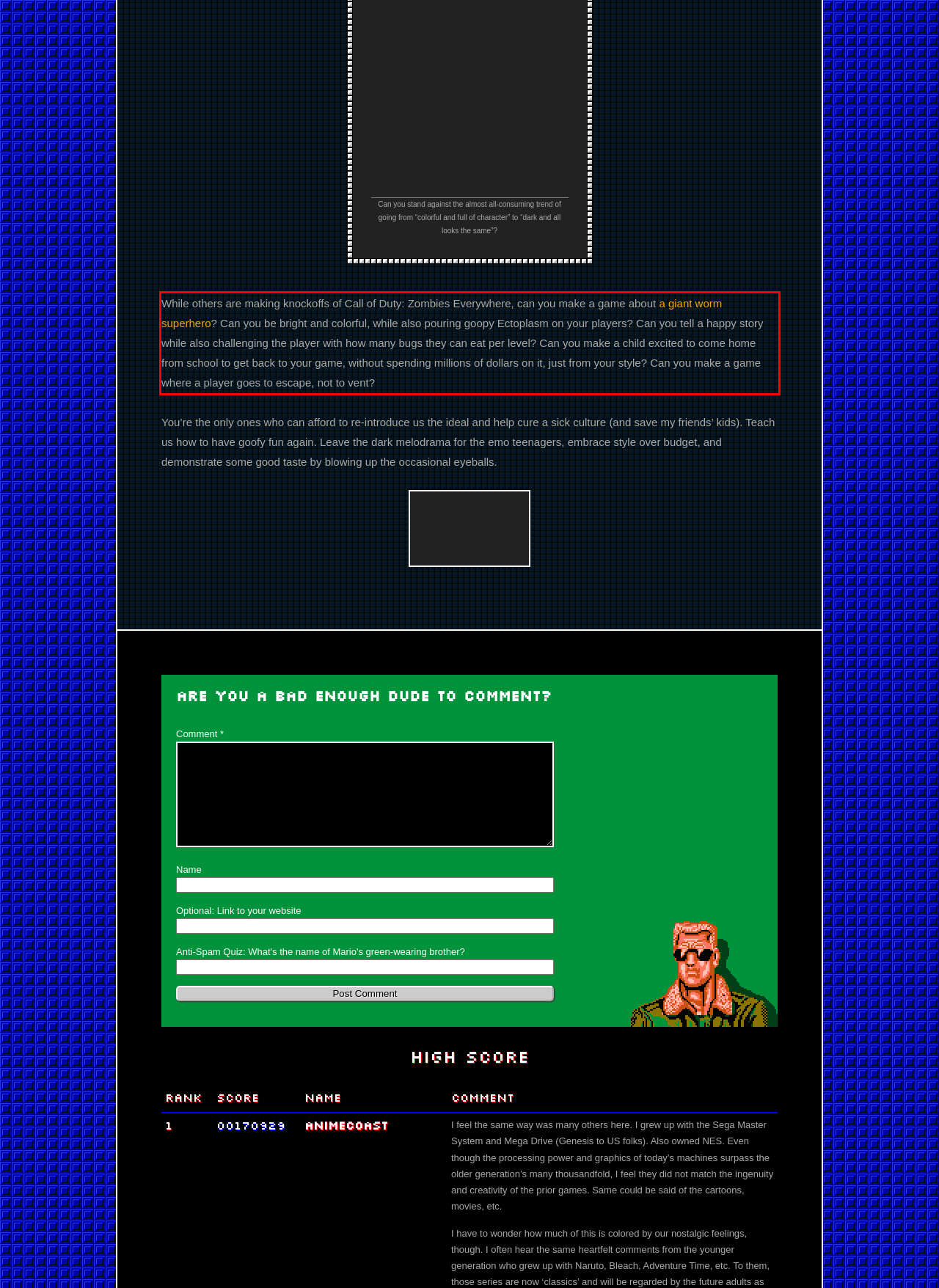Given a screenshot of a webpage with a red bounding box, extract the text content from the UI element inside the red bounding box.

While others are making knockoffs of Call of Duty: Zombies Everywhere, can you make a game about a giant worm superhero? Can you be bright and colorful, while also pouring goopy Ectoplasm on your players? Can you tell a happy story while also challenging the player with how many bugs they can eat per level? Can you make a child excited to come home from school to get back to your game, without spending millions of dollars on it, just from your style? Can you make a game where a player goes to escape, not to vent?